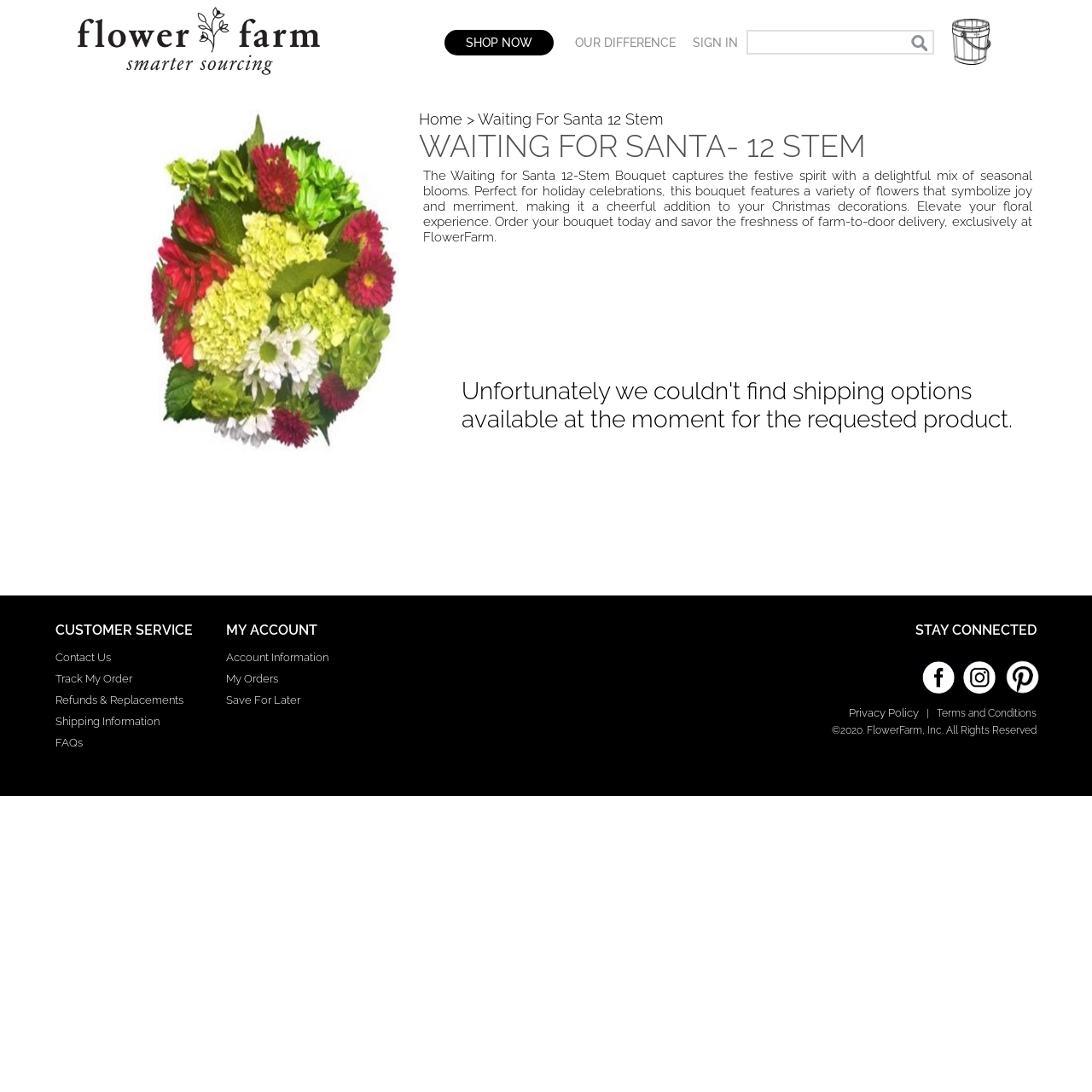Locate the bounding box coordinates of the element that needs to be clicked to carry out the instruction: "Read about Quick Coomassie protein stain". The coordinates should be given as four float numbers ranging from 0 to 1, i.e., [left, top, right, bottom].

None